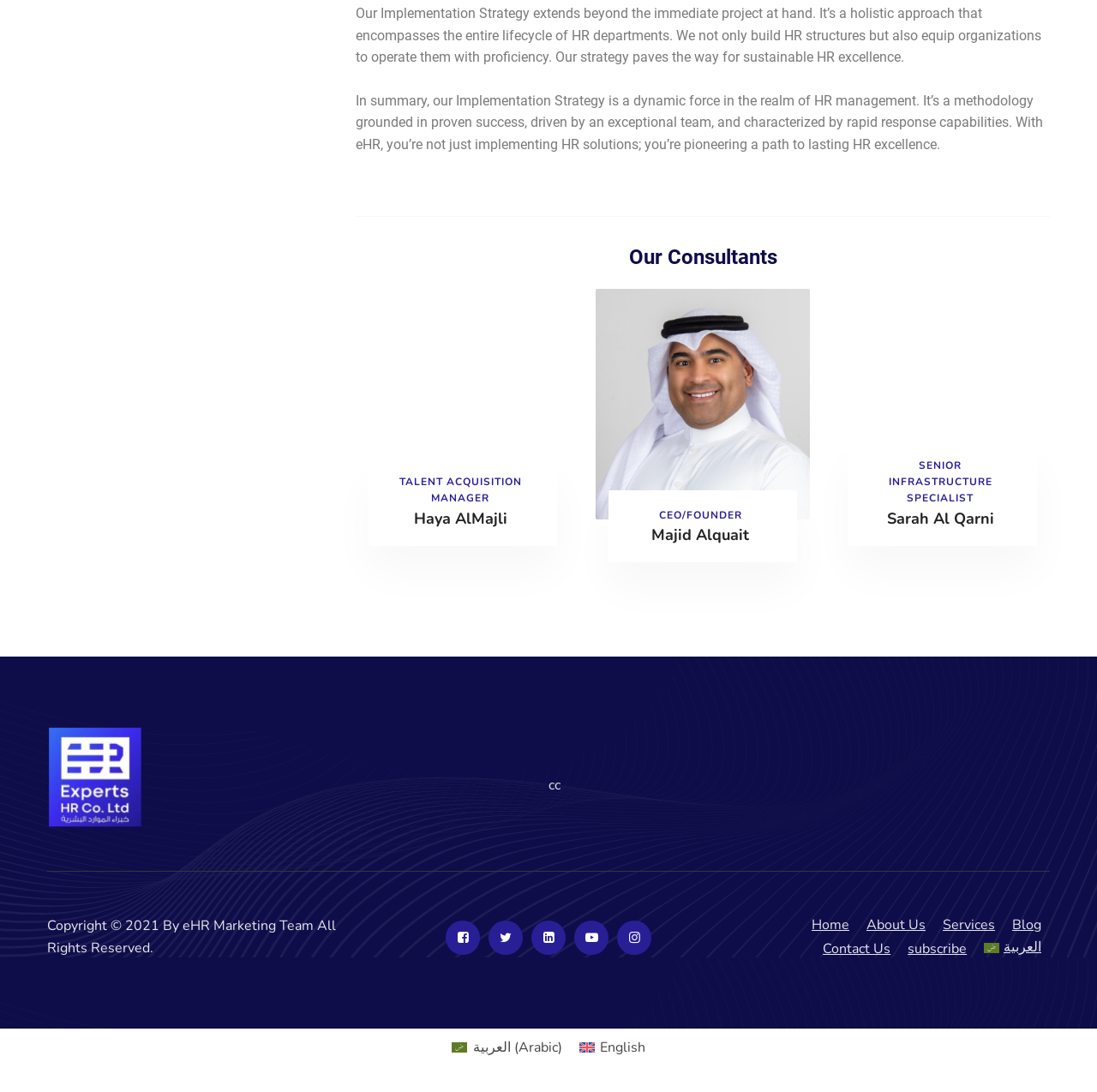Locate the bounding box coordinates of the element to click to perform the following action: 'Switch to Arabic language'. The coordinates should be given as four float values between 0 and 1, in the form of [left, top, right, bottom].

[0.404, 0.948, 0.52, 0.97]